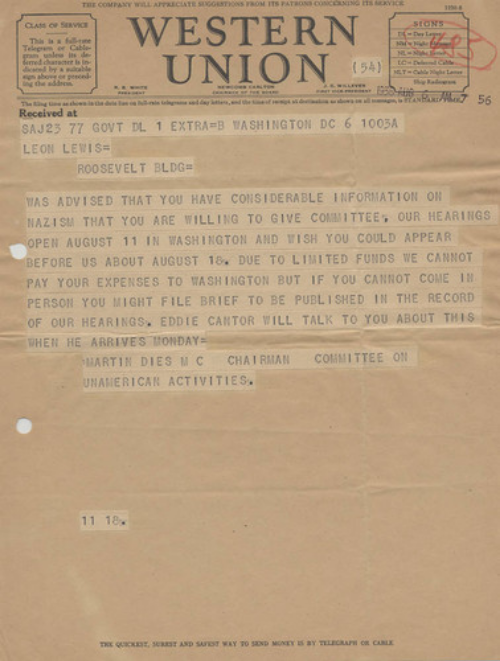What is the date of the telegram?
Use the information from the screenshot to give a comprehensive response to the question.

The date of the telegram is explicitly stated as August 11, 1938, which is the day the hearings are set to begin in Washington.